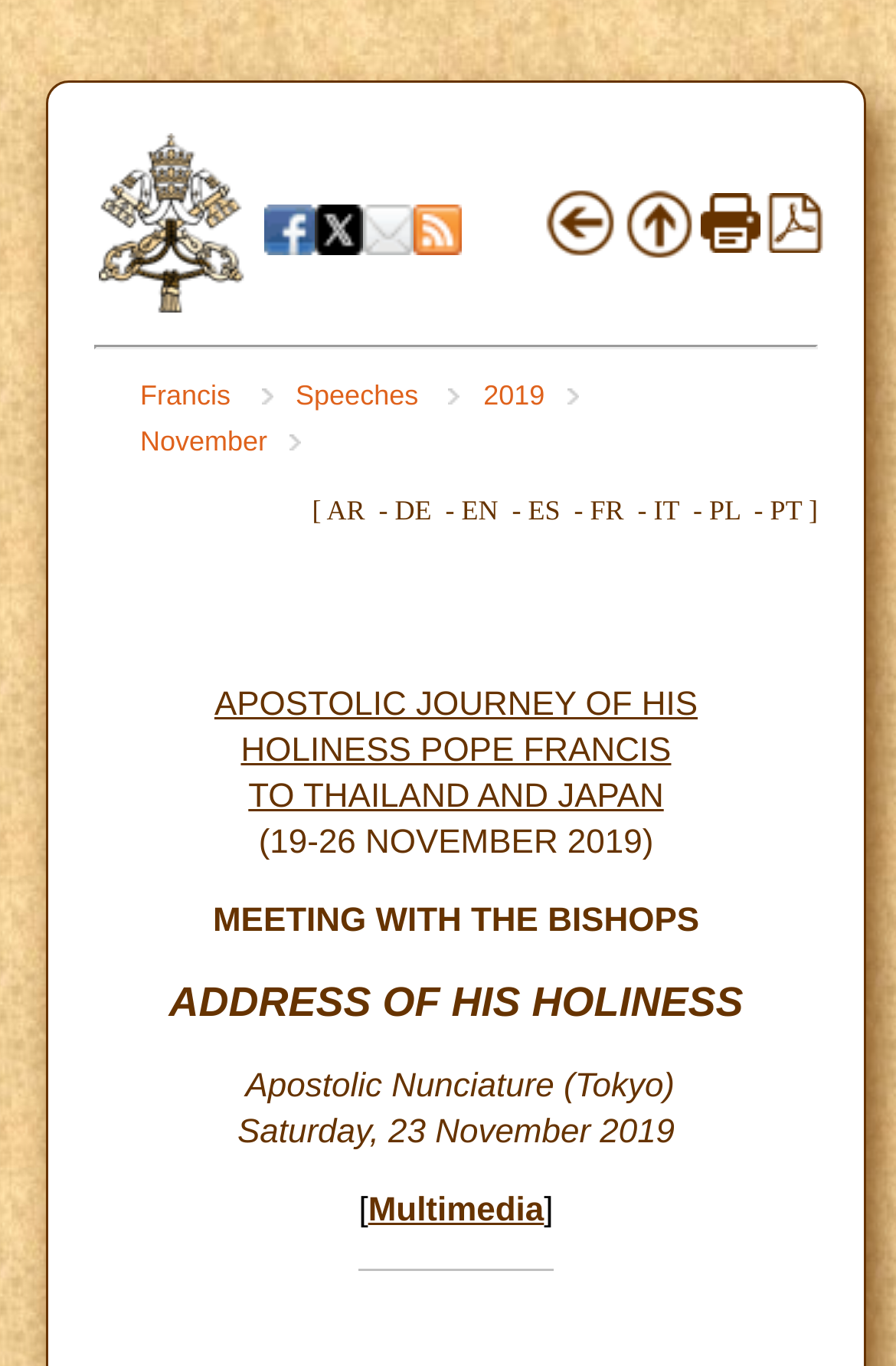Could you provide the bounding box coordinates for the portion of the screen to click to complete this instruction: "Go to Speeches"?

[0.33, 0.278, 0.514, 0.301]